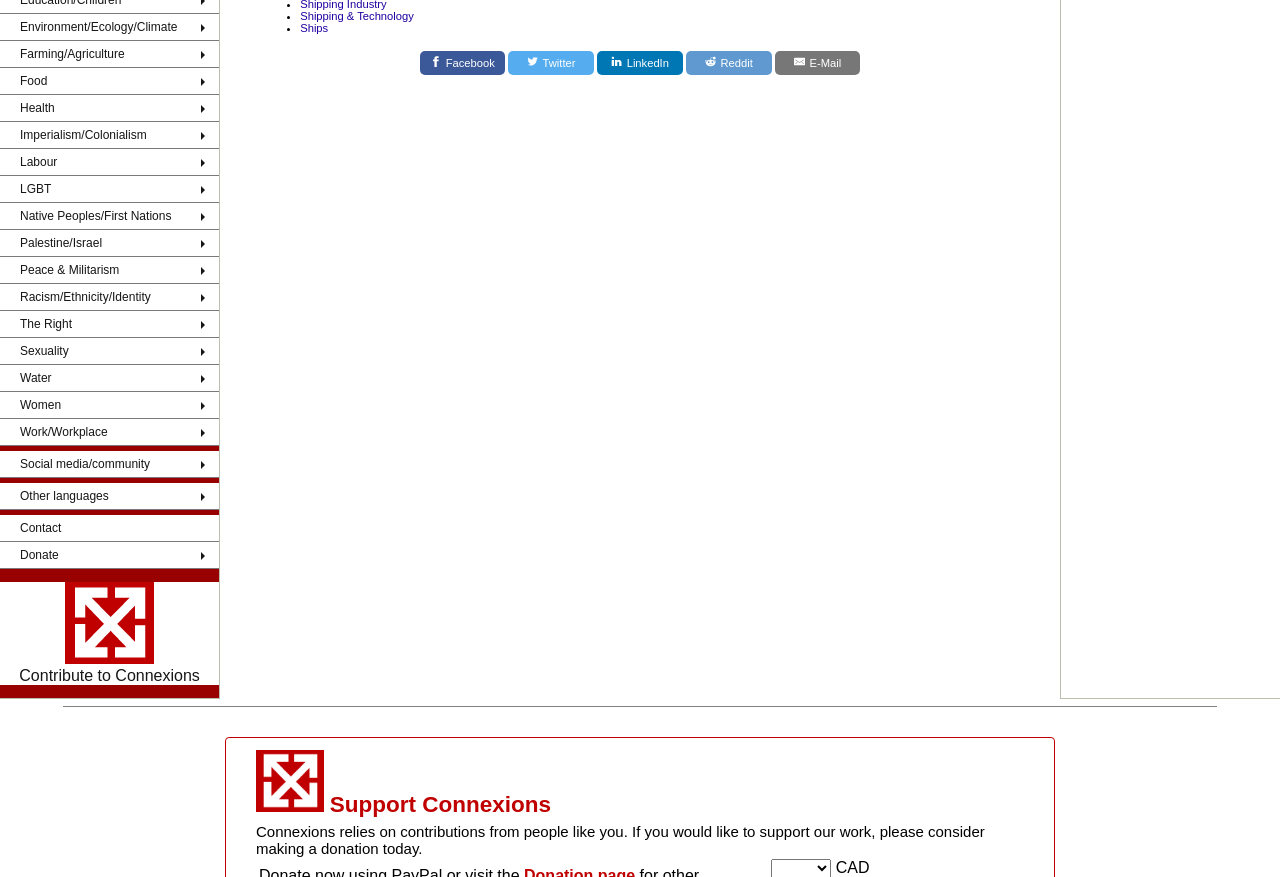Based on the element description, predict the bounding box coordinates (top-left x, top-left y, bottom-right x, bottom-right y) for the UI element in the screenshot: Shipping & Technology

[0.235, 0.011, 0.323, 0.025]